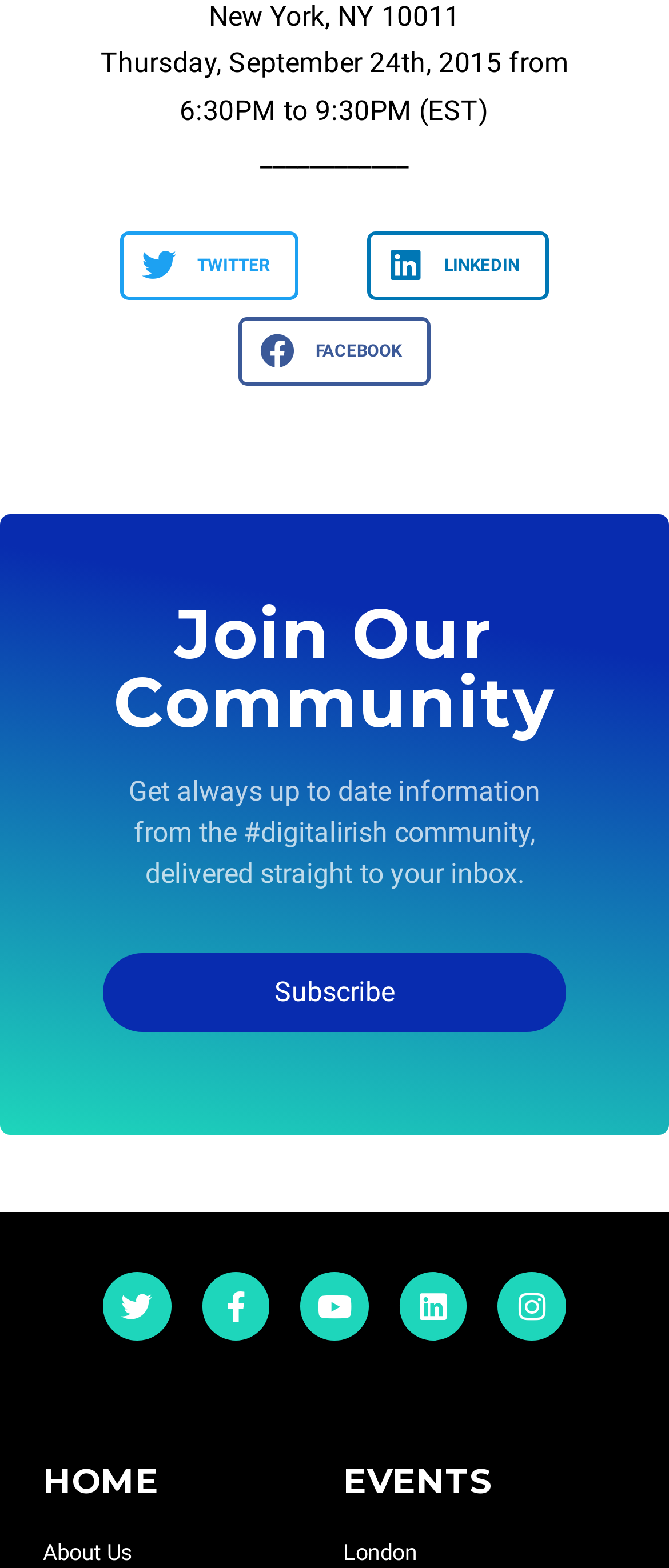What is the purpose of the 'Subscribe' link?
Look at the image and respond with a one-word or short-phrase answer.

Get updates